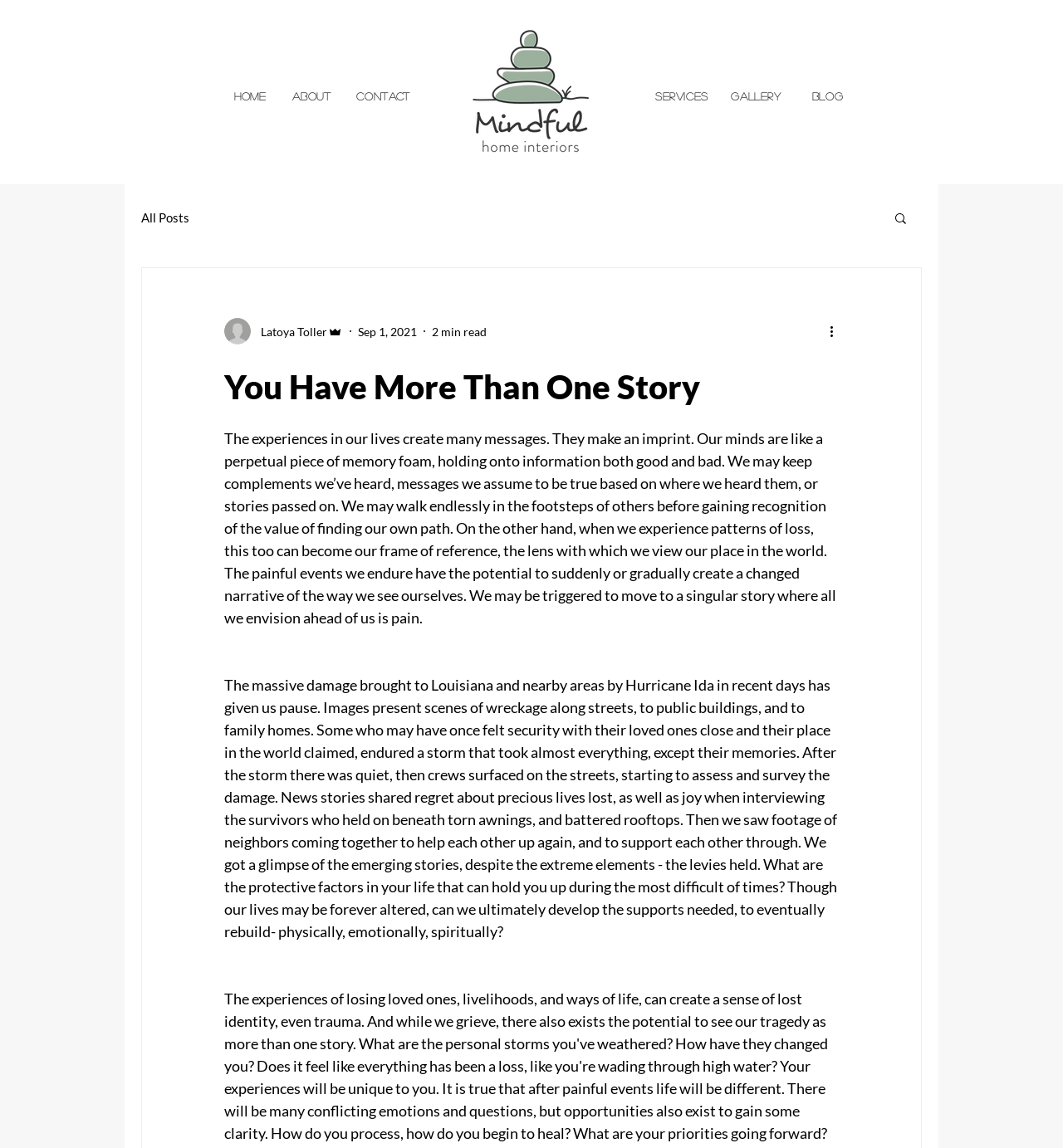What is the date of the latest article?
Use the screenshot to answer the question with a single word or phrase.

Sep 1, 2021